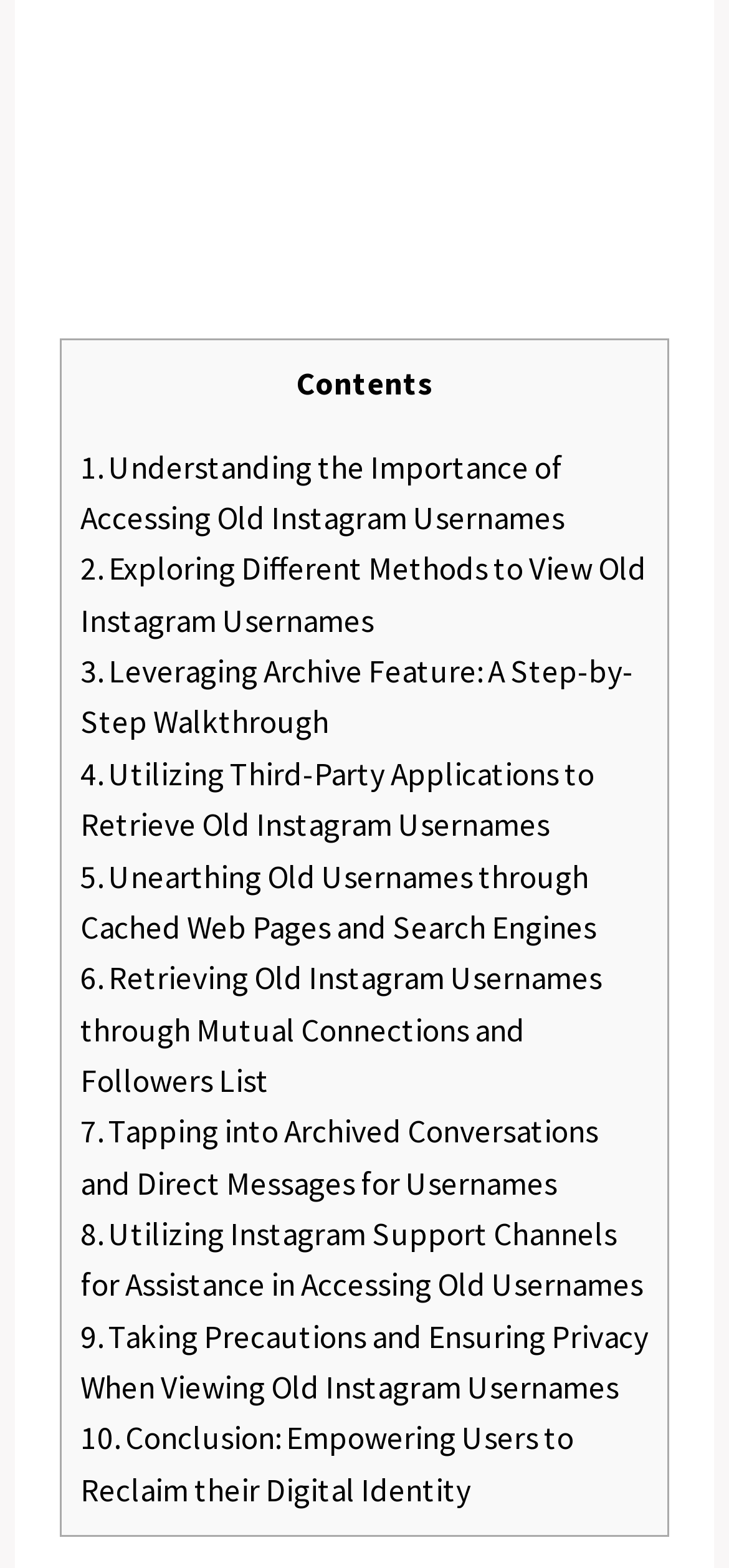Use a single word or phrase to answer this question: 
What is the vertical position of the link '3. Leveraging Archive Feature: A Step-by-Step Walkthrough'?

Middle